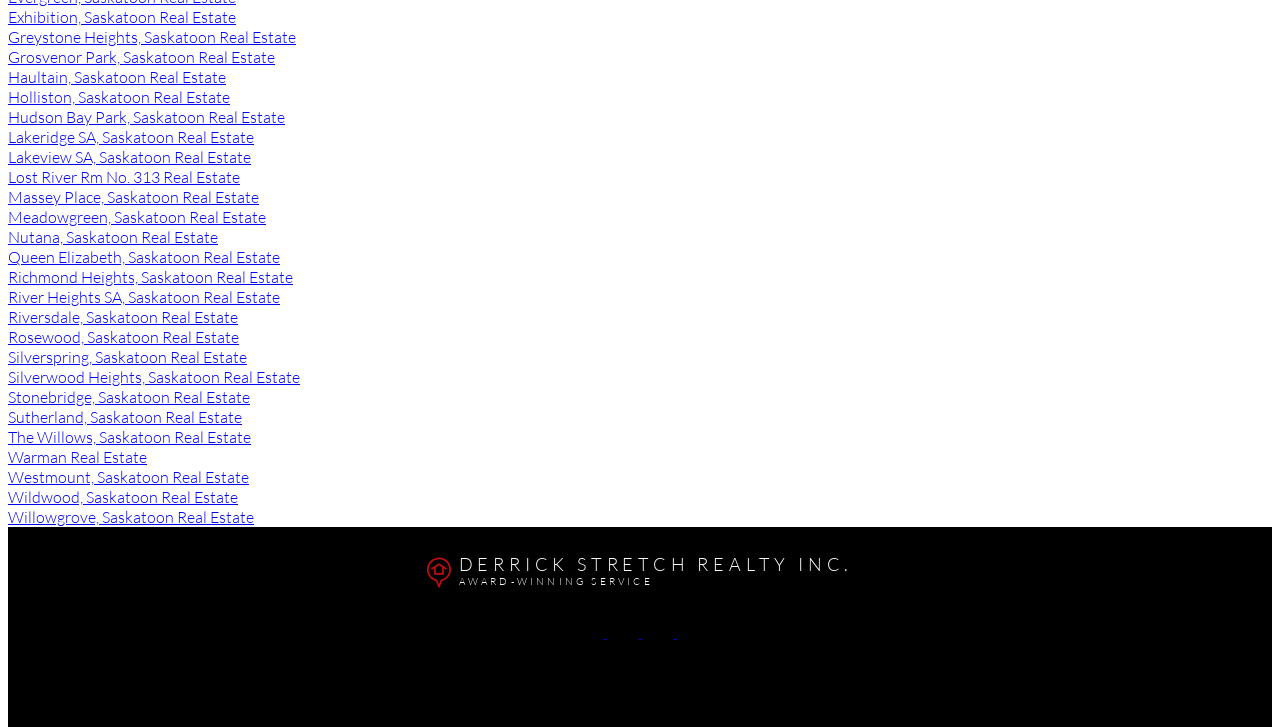Extract the bounding box of the UI element described as: "alt="Blog"".

[0.446, 0.855, 0.474, 0.883]